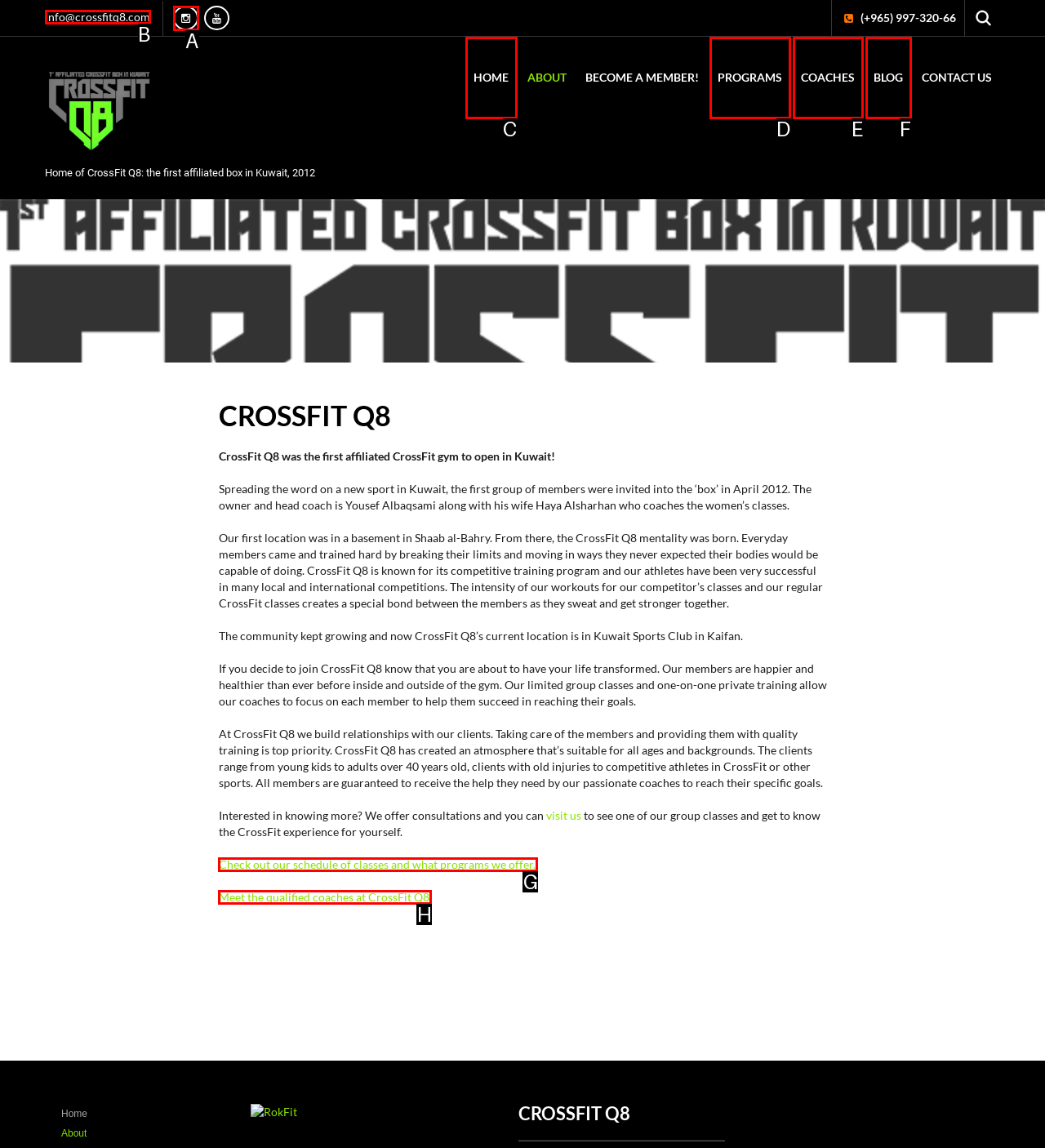Find the HTML element that matches the description: title="instagram"
Respond with the corresponding letter from the choices provided.

A